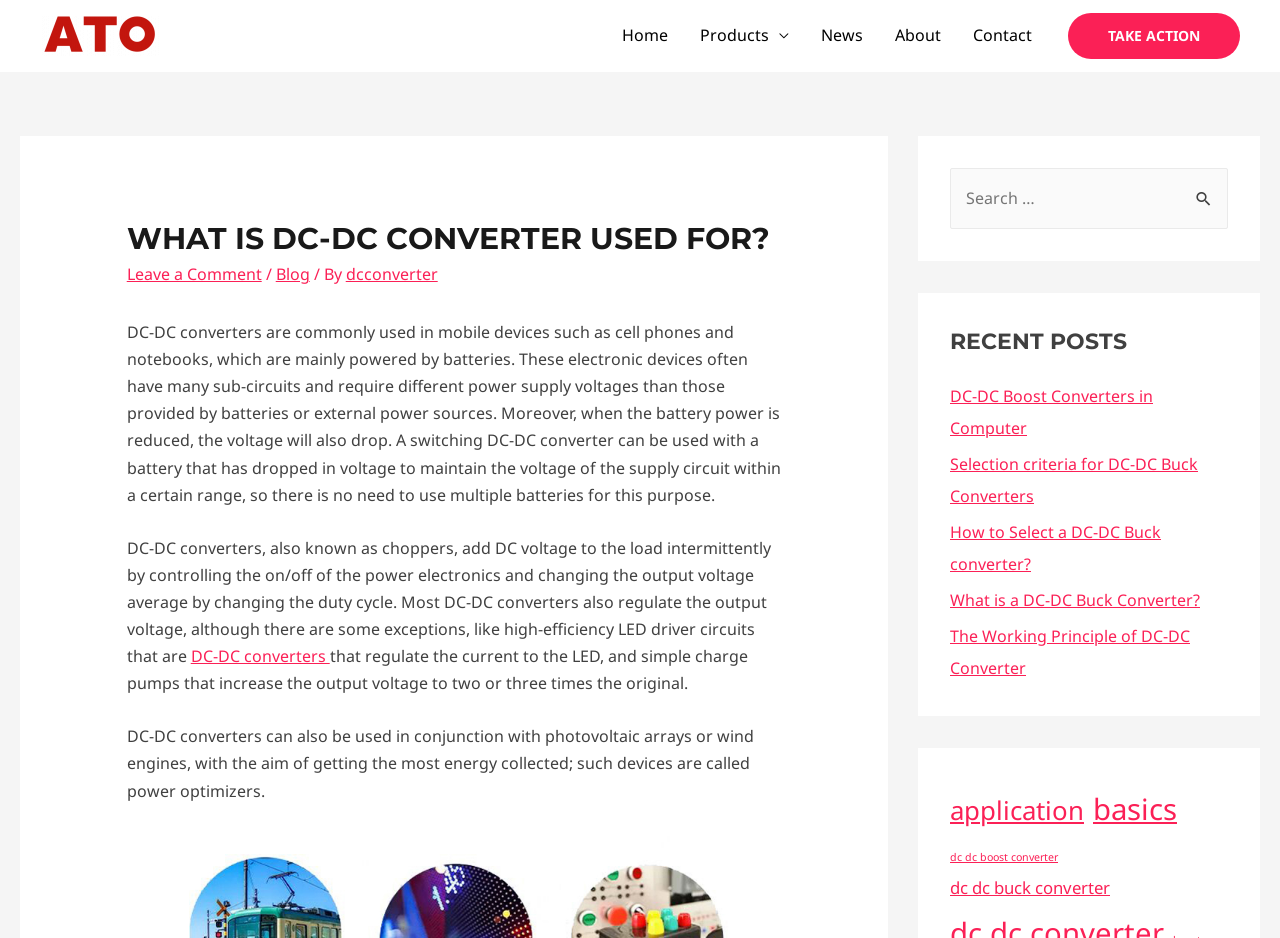Please identify the bounding box coordinates of the clickable region that I should interact with to perform the following instruction: "Contact the foundation". The coordinates should be expressed as four float numbers between 0 and 1, i.e., [left, top, right, bottom].

None